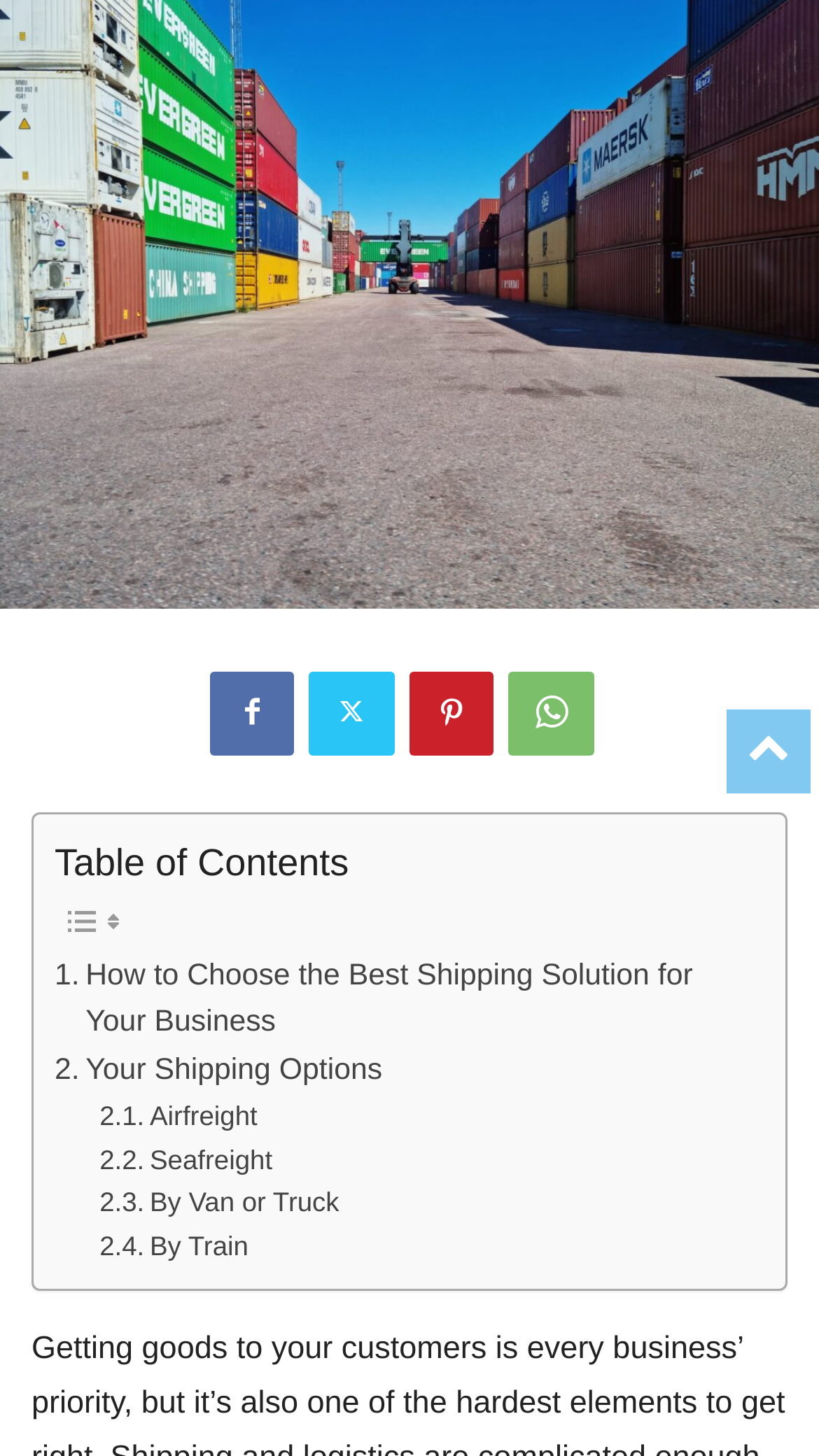Identify the bounding box coordinates for the UI element that matches this description: "Your Shipping Options".

[0.067, 0.72, 0.477, 0.753]